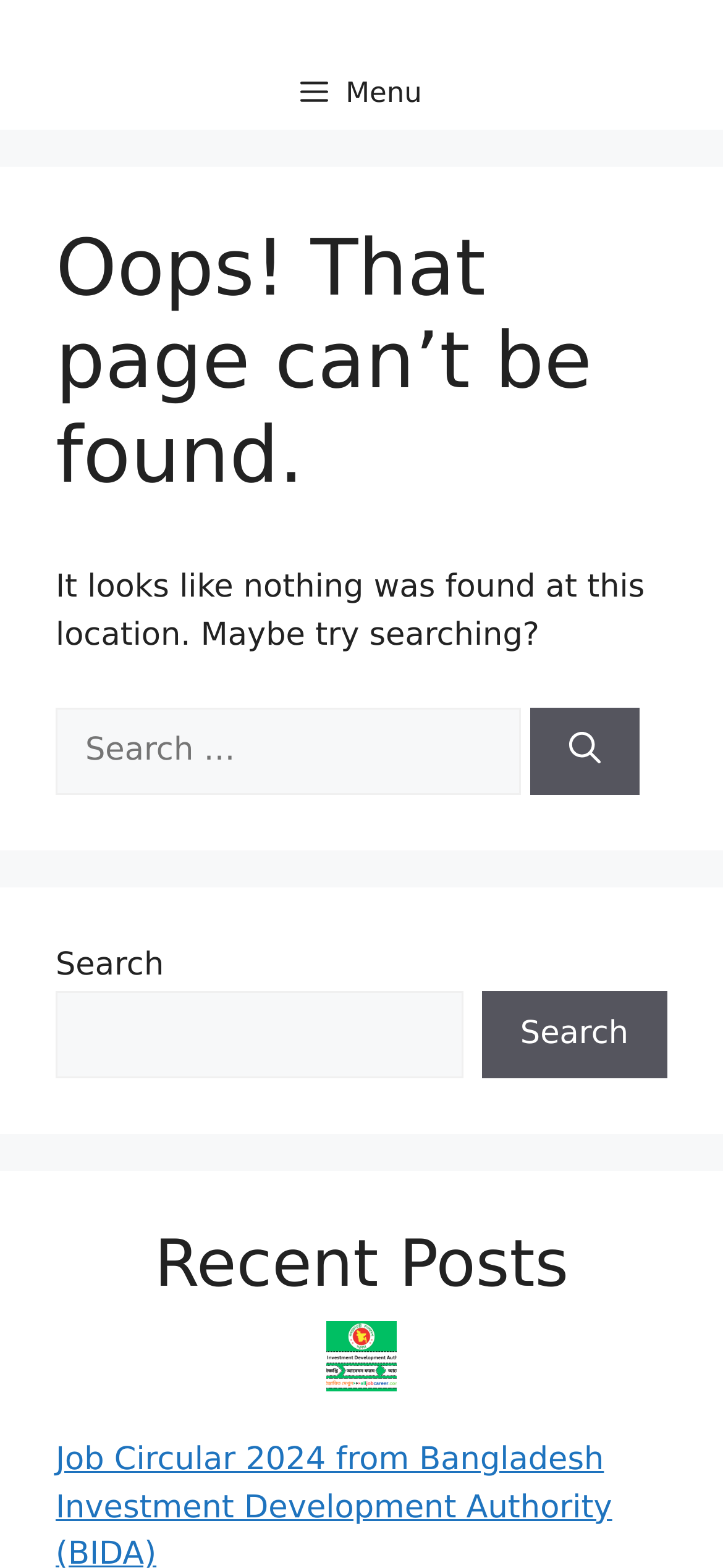What is the title of the recent post?
Based on the visual information, provide a detailed and comprehensive answer.

I found the title of the recent post by looking at the link element with the text 'Job Circular 2024 from Bangladesh Investment Development Authority (BIDA)', which is located in the recent posts section.